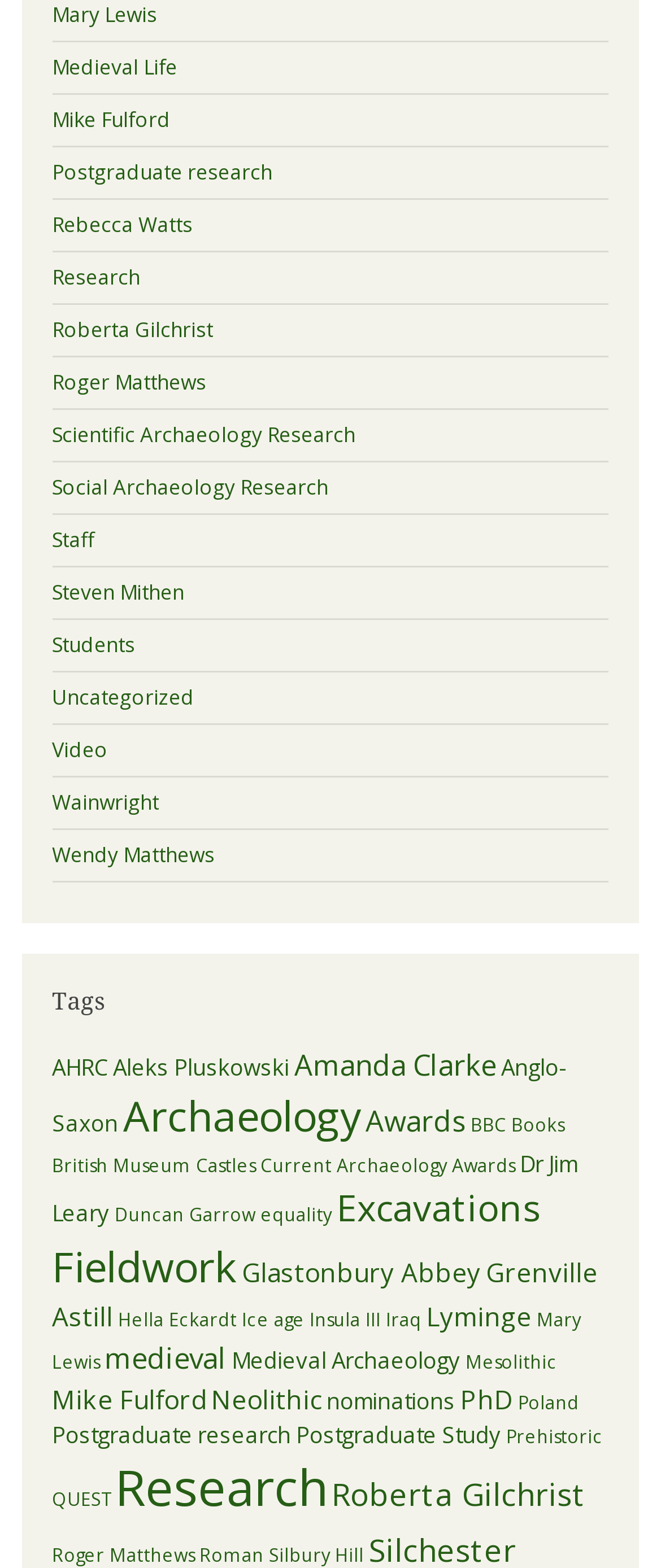Please mark the bounding box coordinates of the area that should be clicked to carry out the instruction: "Read about 'Roberta Gilchrist'".

[0.079, 0.201, 0.323, 0.219]